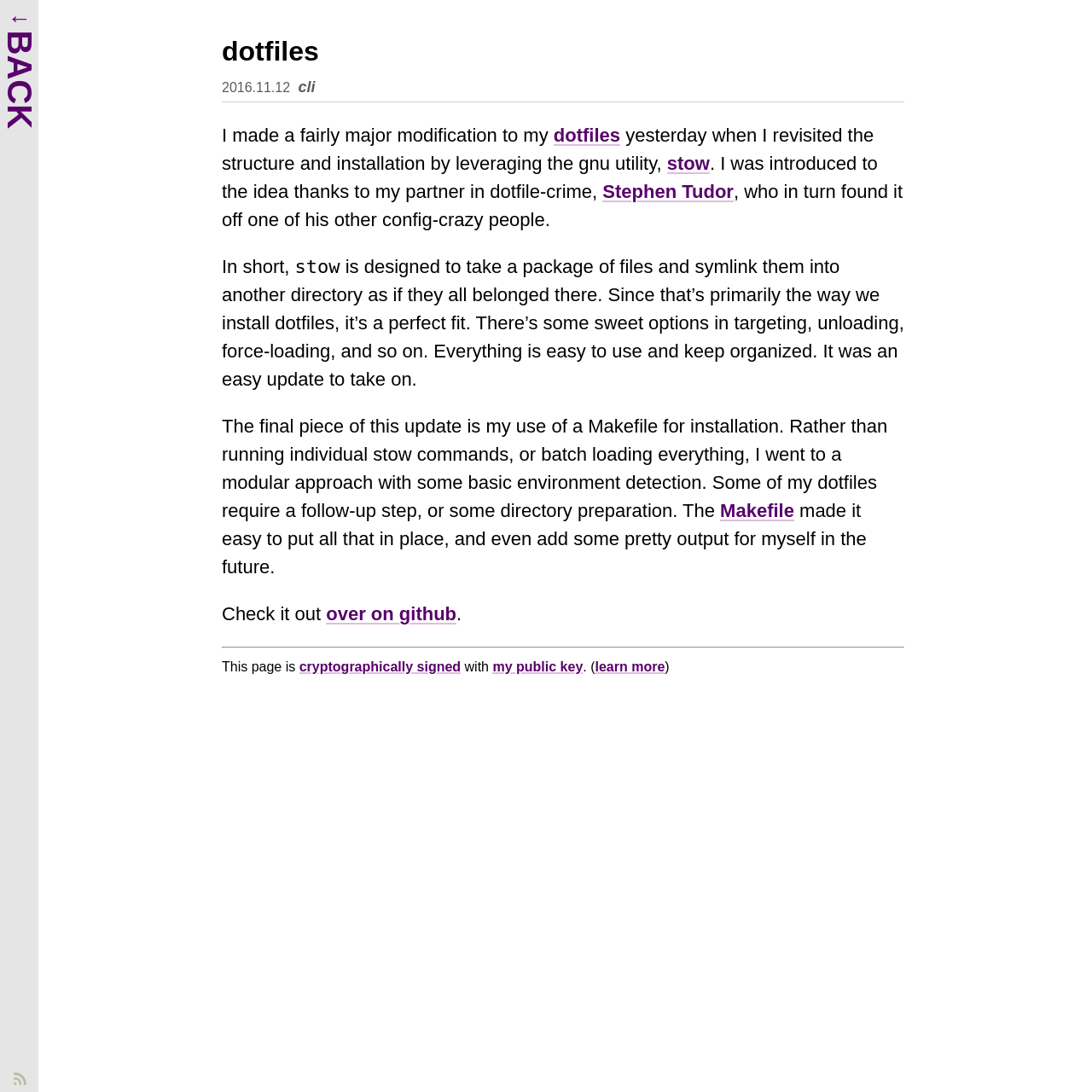Identify the bounding box coordinates of the region that needs to be clicked to carry out this instruction: "Visit the 'cli' page". Provide these coordinates as four float numbers ranging from 0 to 1, i.e., [left, top, right, bottom].

[0.273, 0.072, 0.289, 0.087]